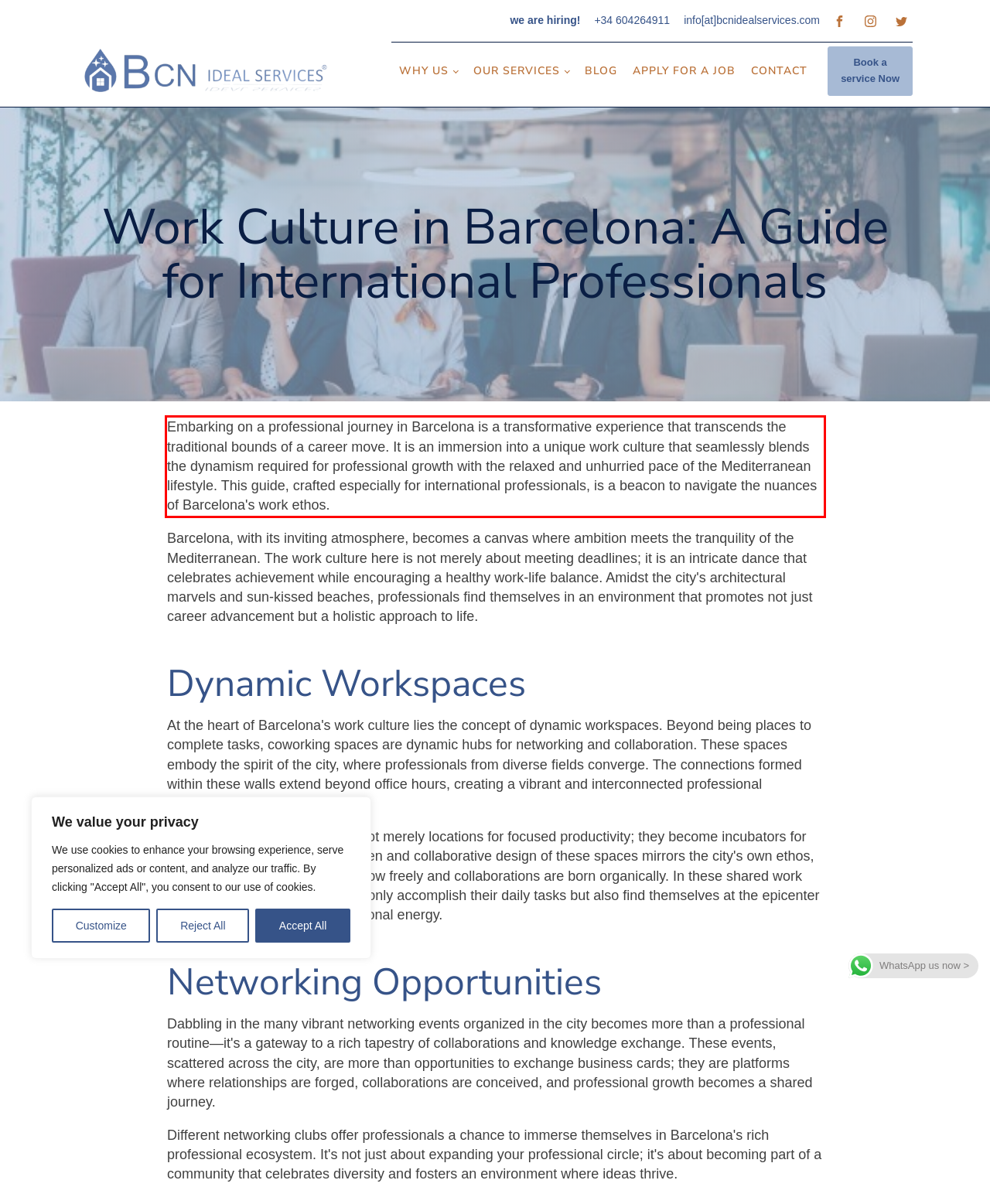You have a screenshot with a red rectangle around a UI element. Recognize and extract the text within this red bounding box using OCR.

Embarking on a professional journey in Barcelona is a transformative experience that transcends the traditional bounds of a career move. It is an immersion into a unique work culture that seamlessly blends the dynamism required for professional growth with the relaxed and unhurried pace of the Mediterranean lifestyle. This guide, crafted especially for international professionals, is a beacon to navigate the nuances of Barcelona's work ethos.